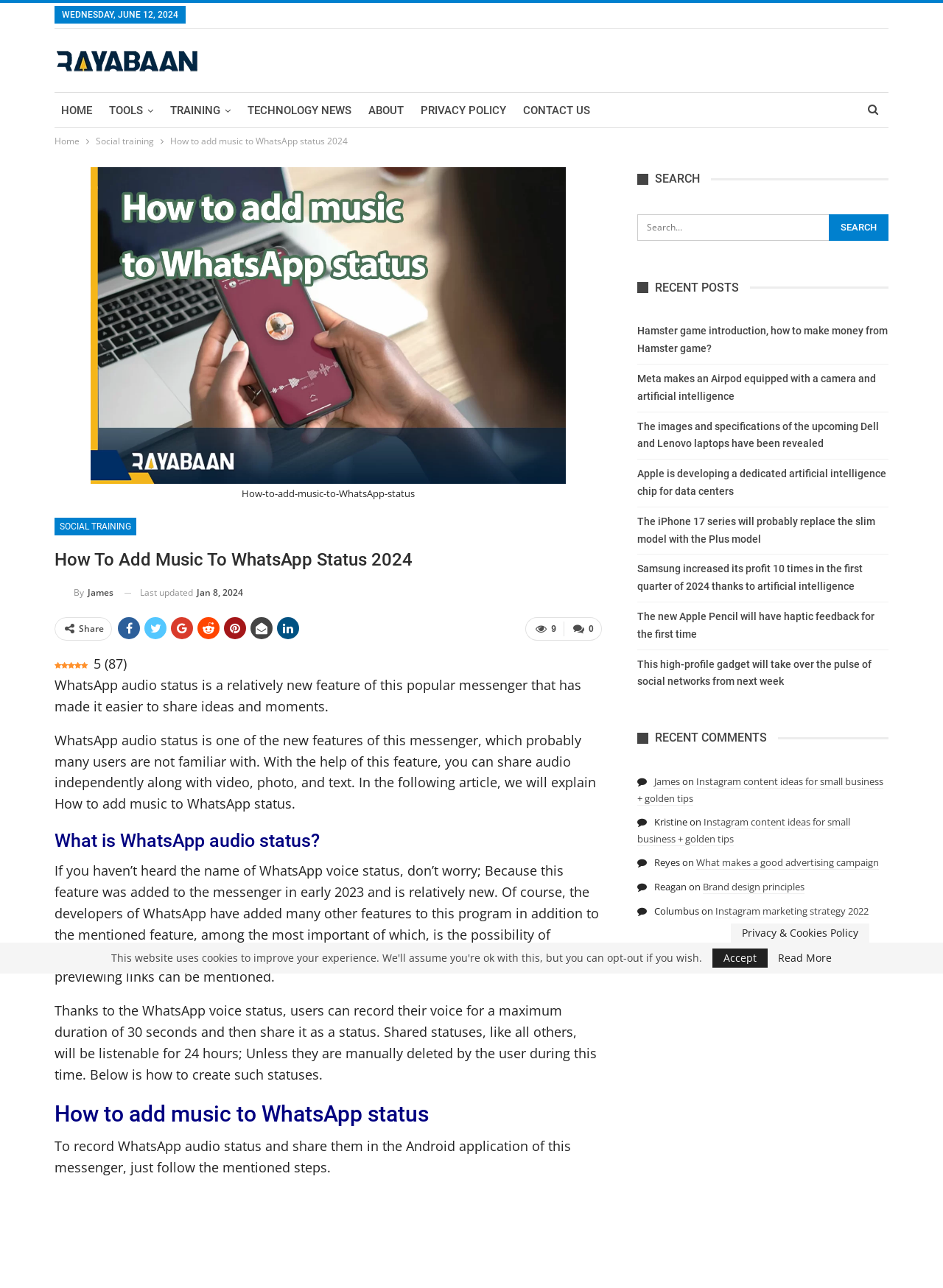Identify the title of the webpage and provide its text content.

How To Add Music To WhatsApp Status 2024